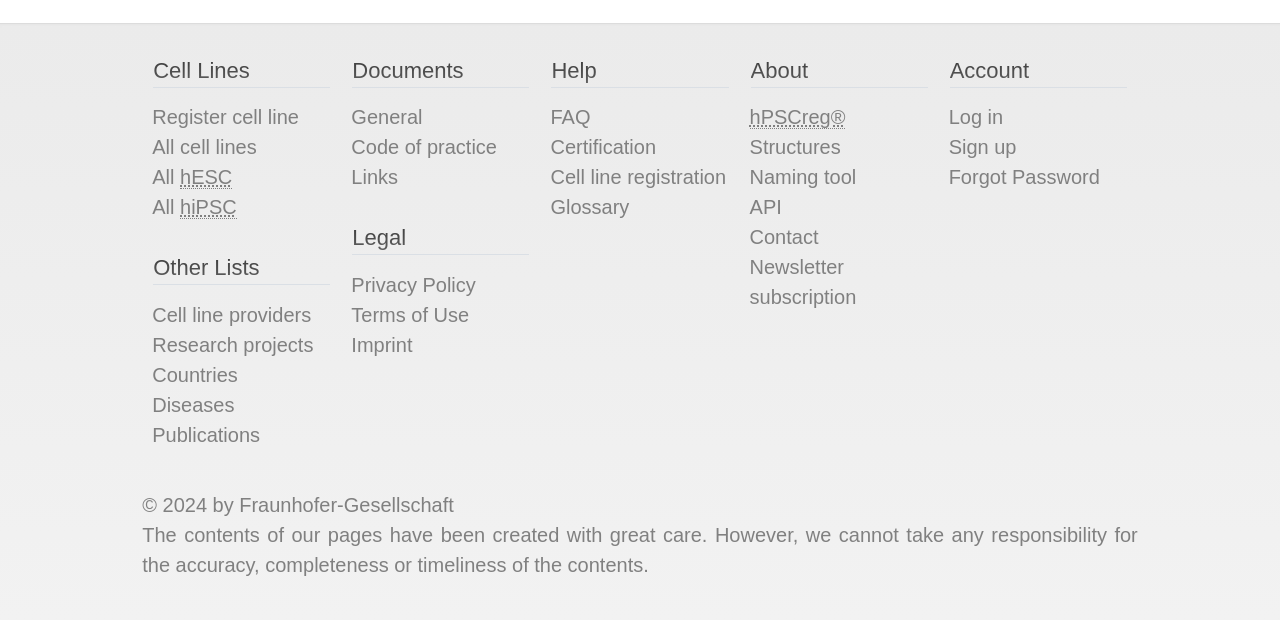What is the purpose of the 'FAQ' link?
Based on the image, provide your answer in one word or phrase.

Frequently Asked Questions